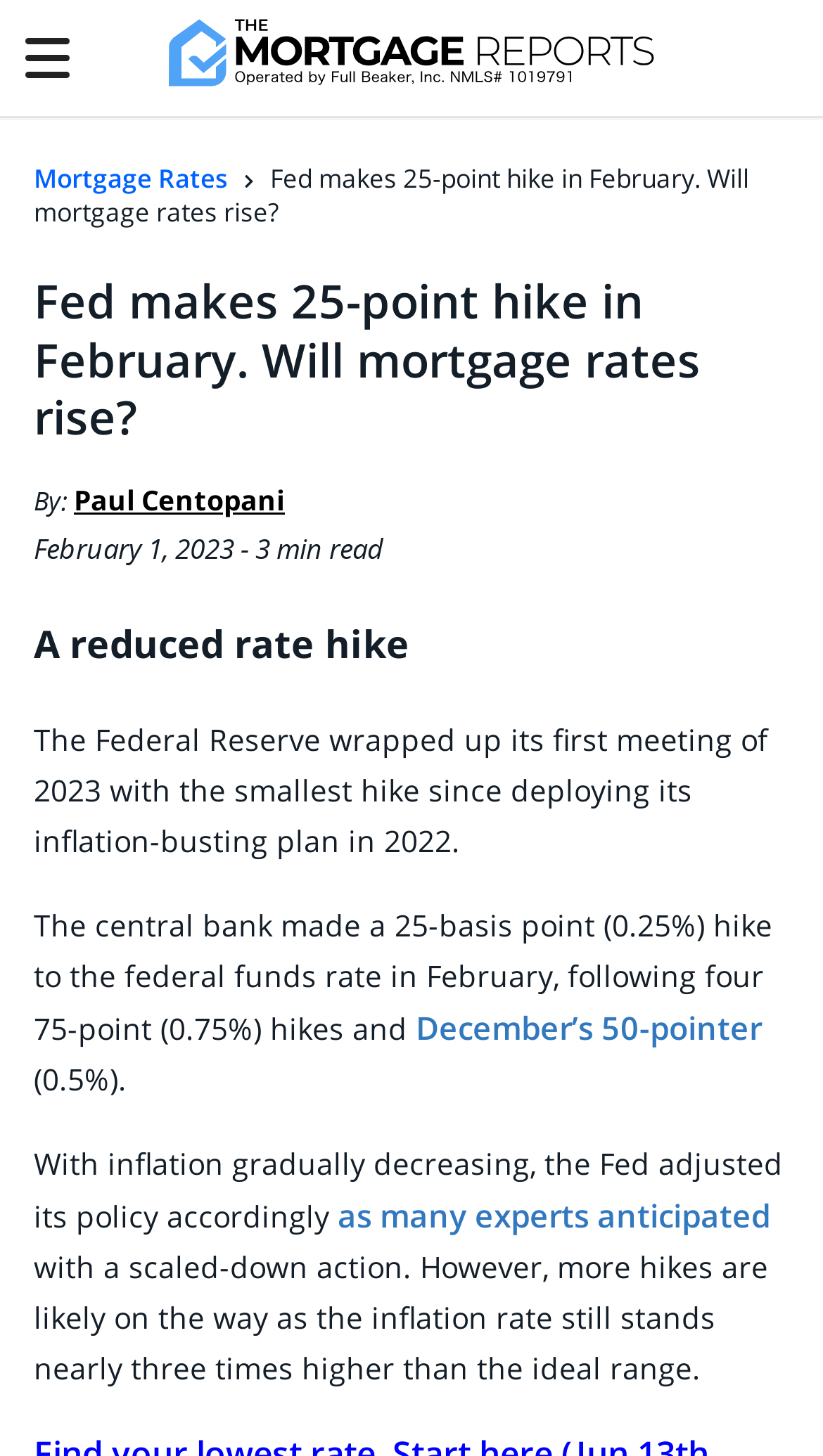Identify the bounding box for the UI element described as: "as many experts anticipated". The coordinates should be four float numbers between 0 and 1, i.e., [left, top, right, bottom].

[0.41, 0.819, 0.936, 0.848]